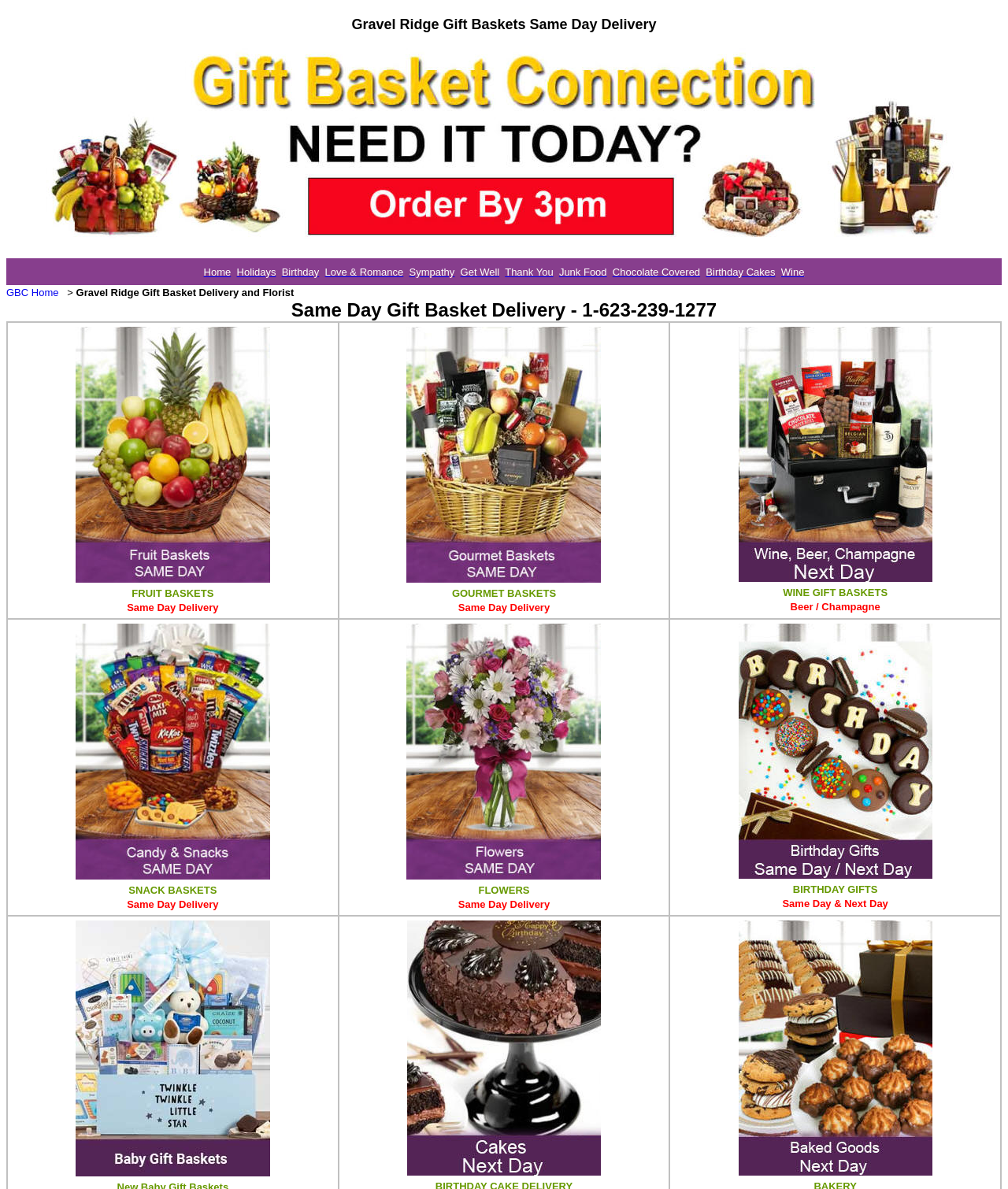Identify the bounding box coordinates for the region of the element that should be clicked to carry out the instruction: "Click on the 'New Baby Gift Baskets' image". The bounding box coordinates should be four float numbers between 0 and 1, i.e., [left, top, right, bottom].

[0.075, 0.774, 0.268, 0.989]